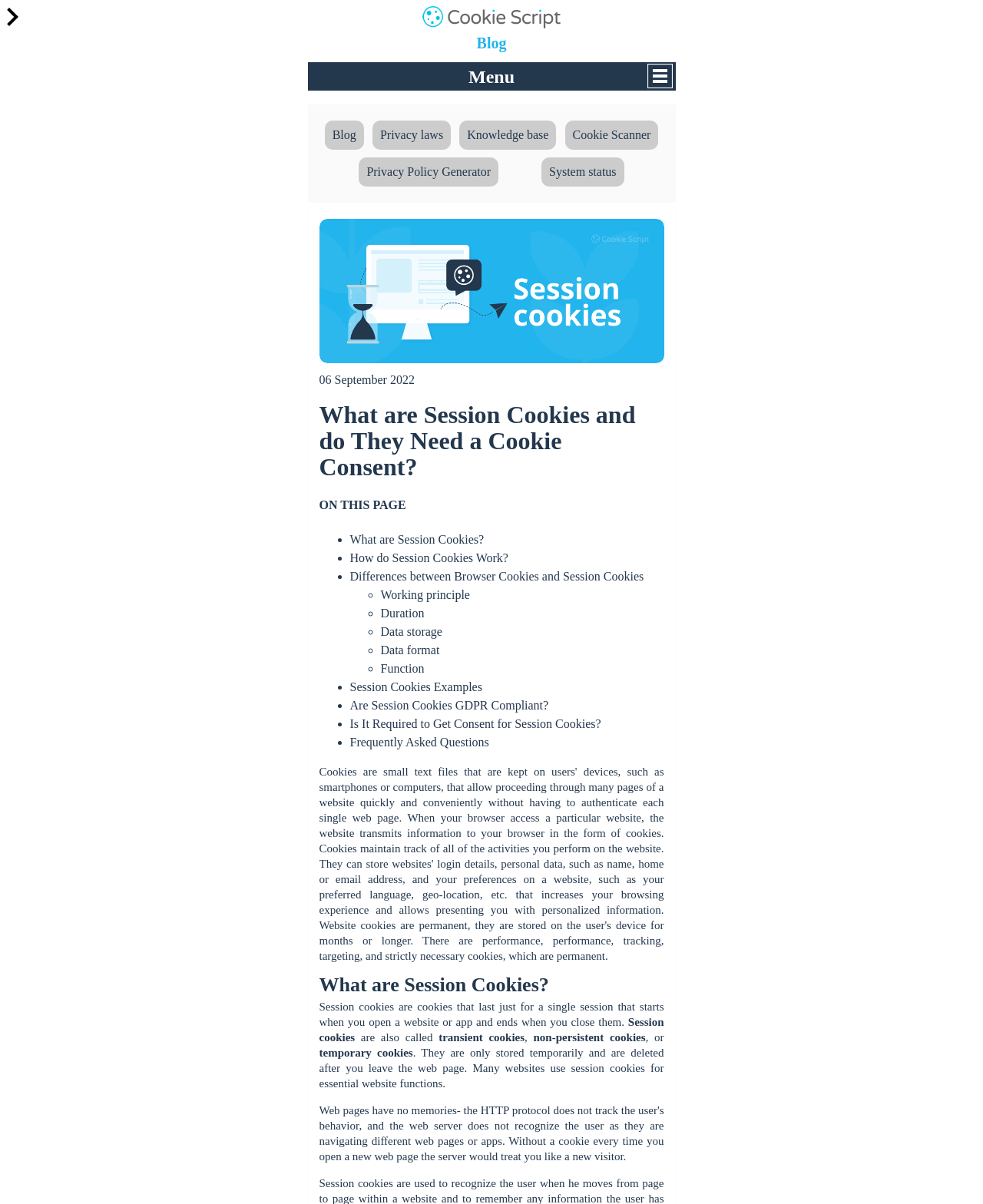Please respond to the question with a concise word or phrase:
How long do session cookies last?

Single session